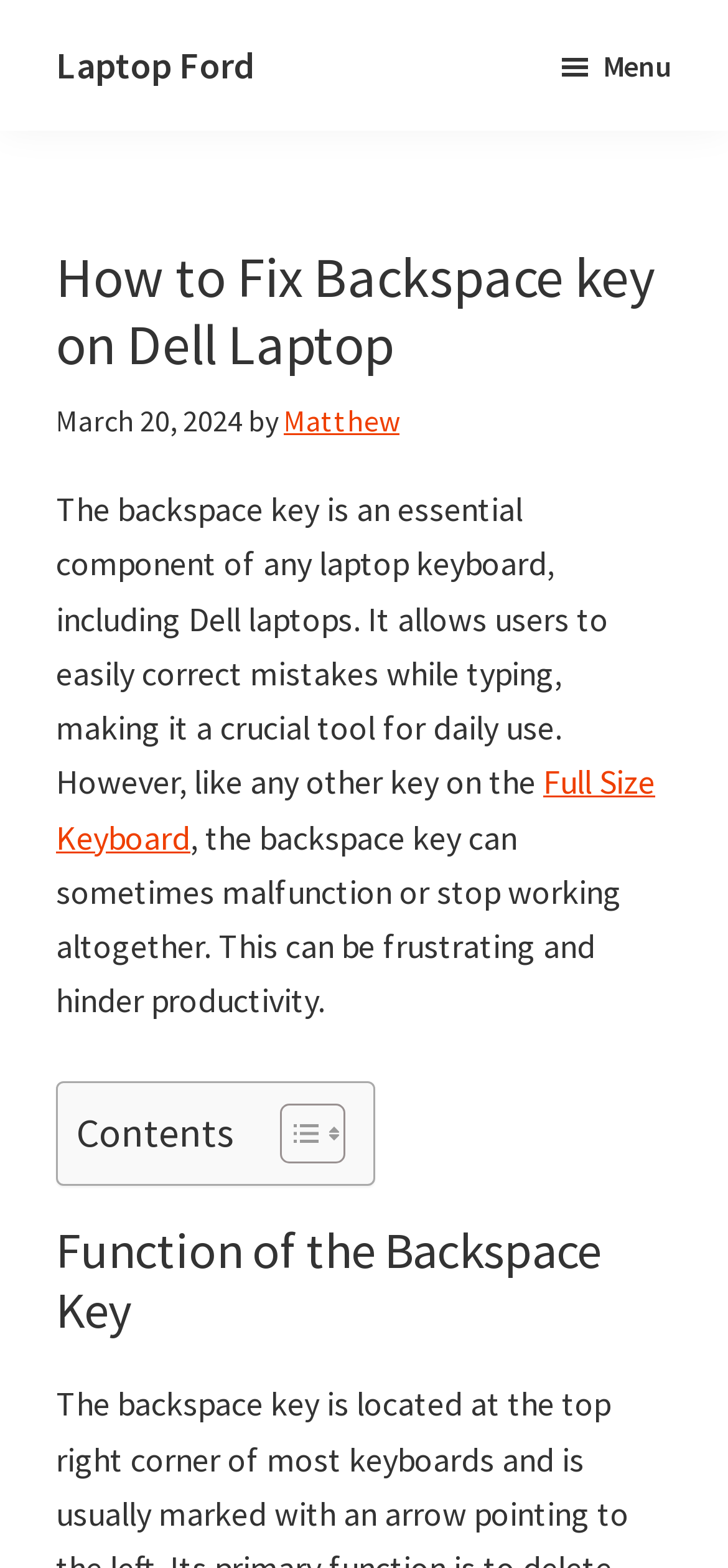Give a full account of the webpage's elements and their arrangement.

The webpage is about fixing the backspace key on Dell laptops. At the top left corner, there are three links: "Skip to main content", "Skip to primary sidebar", and "Skip to footer". Below these links, there is a link "Laptop Ford" and a static text "Best Laptop Guide for Everyone". 

On the top right corner, there is a button with a menu icon. When expanded, it reveals a header section with a heading "How to Fix Backspace key on Dell Laptop", a time stamp "March 20, 2024", and an author name "Matthew". 

Below the header section, there is a paragraph of text describing the importance of the backspace key on laptop keyboards. The text also mentions that the backspace key can sometimes malfunction or stop working altogether. 

There is a link "Full Size Keyboard" within the paragraph. Below the paragraph, there is a table of contents section with a heading "Contents" and a link "Toggle Table of Content". The table of contents section has two icons. 

Finally, there is a heading "Function of the Backspace Key" at the bottom of the page.